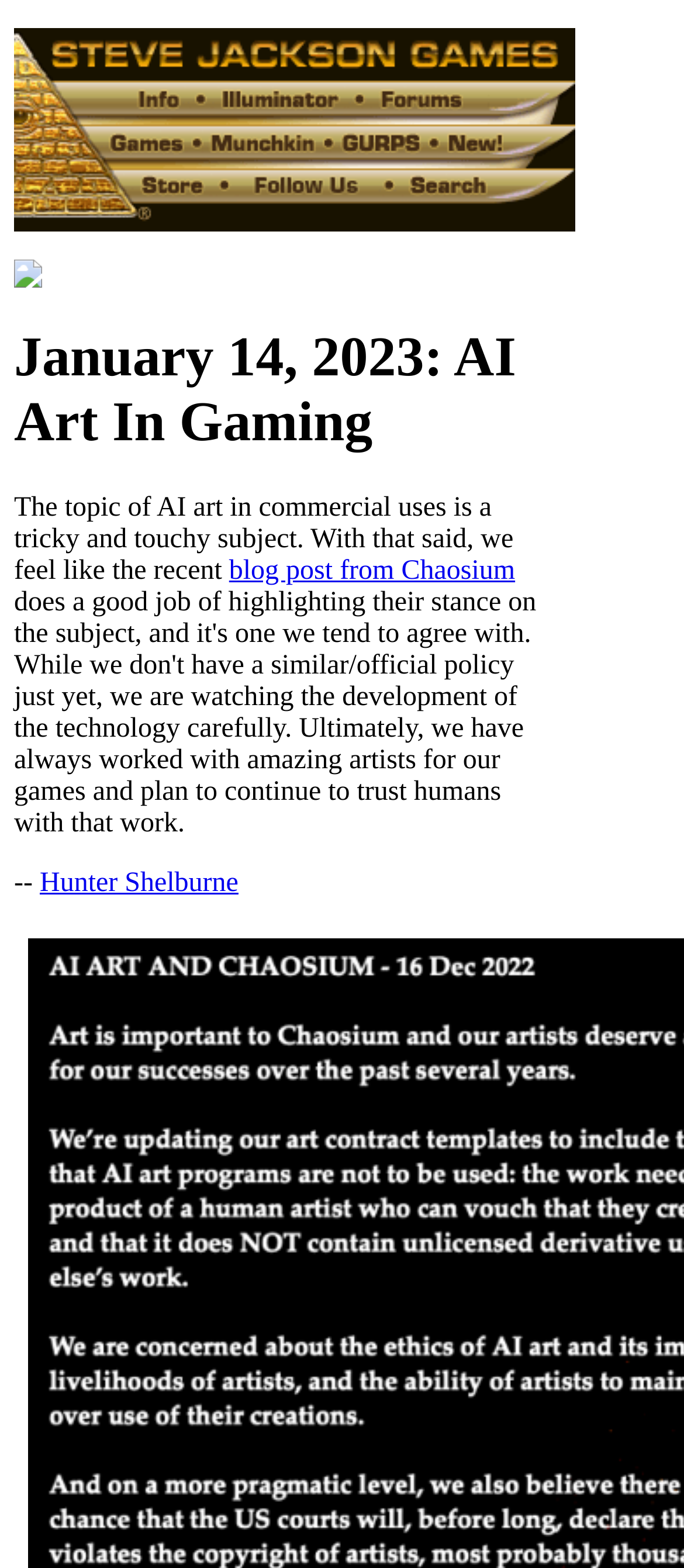Answer the following query with a single word or phrase:
What is the company mentioned in the text?

Chaosium